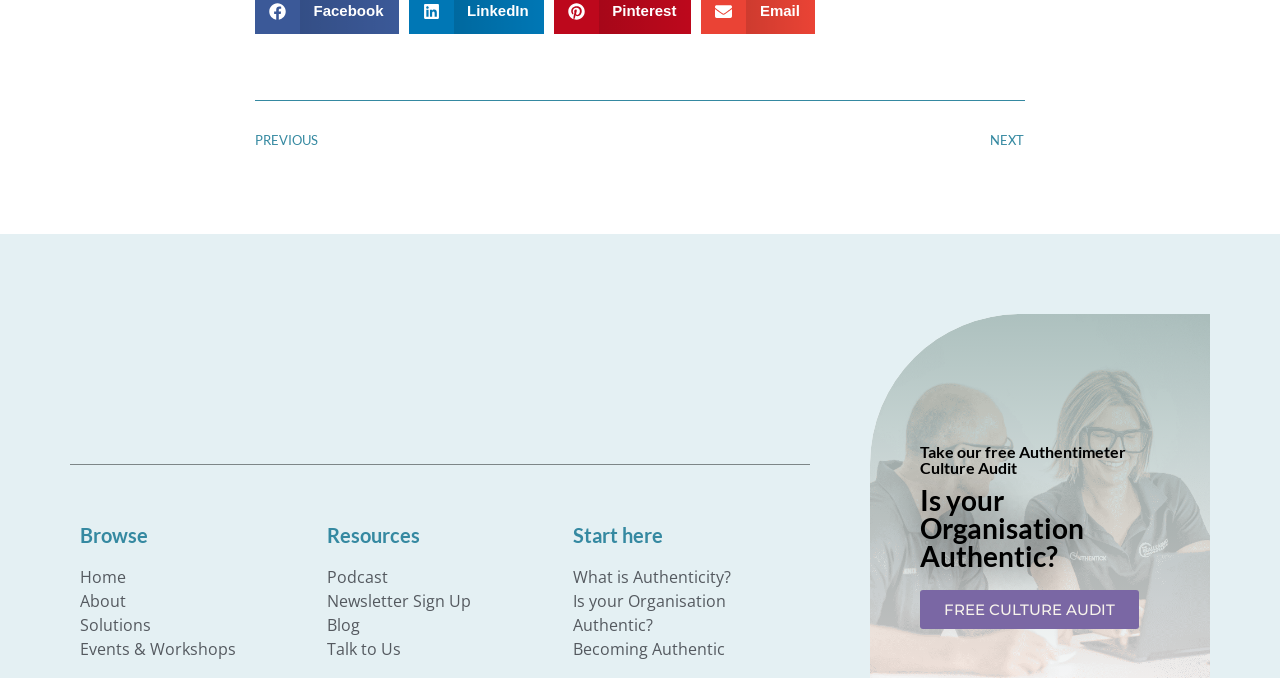Identify the bounding box coordinates of the area that should be clicked in order to complete the given instruction: "Sign up for the newsletter". The bounding box coordinates should be four float numbers between 0 and 1, i.e., [left, top, right, bottom].

[0.255, 0.869, 0.432, 0.905]